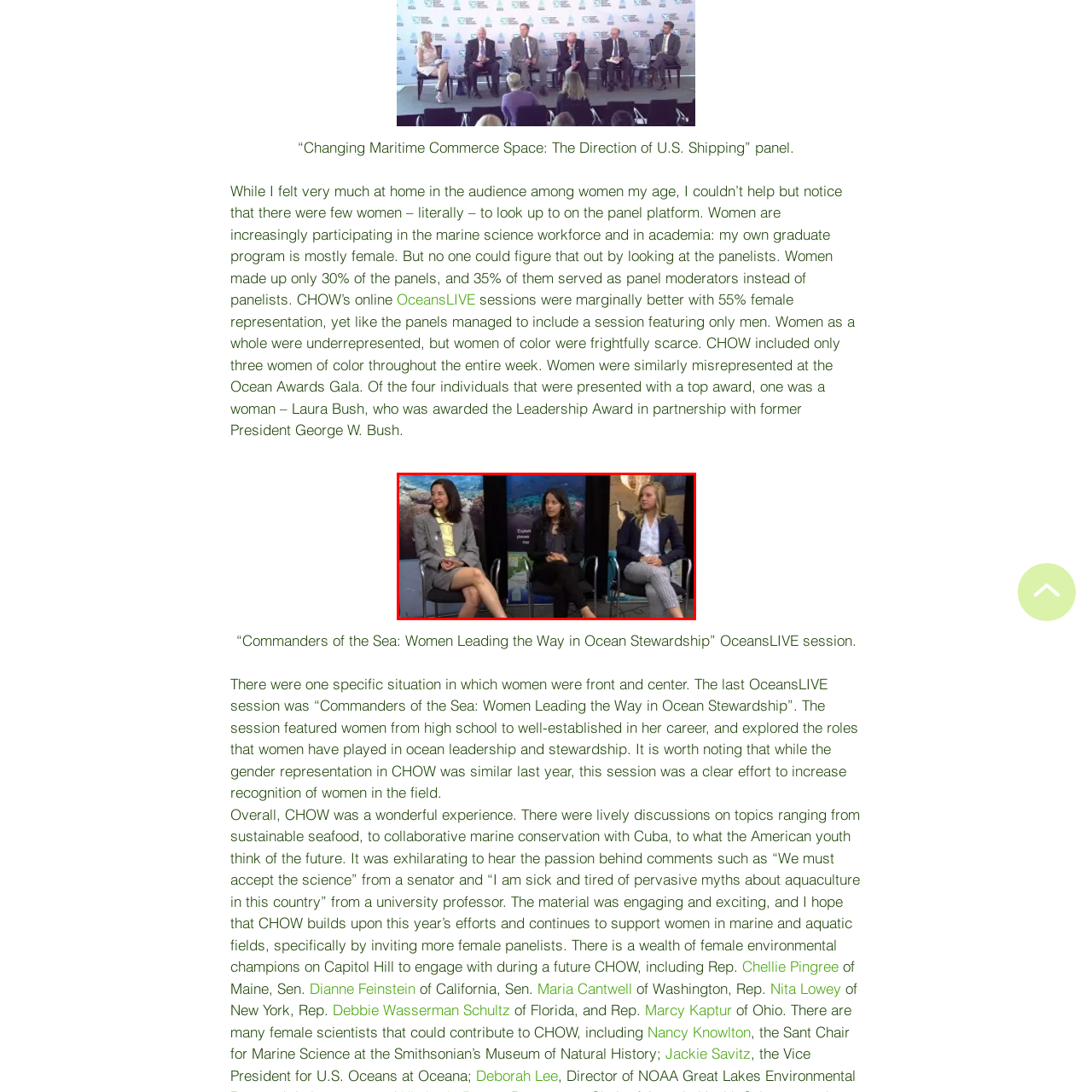Craft a comprehensive description of the image located inside the red boundary.

The image captures a moment from the "Commanders of the Sea: Women Leading the Way in Ocean Stewardship" session during the OceansLIVE event. Three women are seated together, each dressed professionally, indicating their roles as panelists. The backdrop features vibrant marine imagery, enhancing the theme of ocean stewardship. This session aimed to highlight the contributions of women at various stages of their careers in marine science and conservation efforts. The panel emphasizes the increasing visibility and involvement of women in these fields and discusses their impactful leadership roles in promoting ocean conservation.